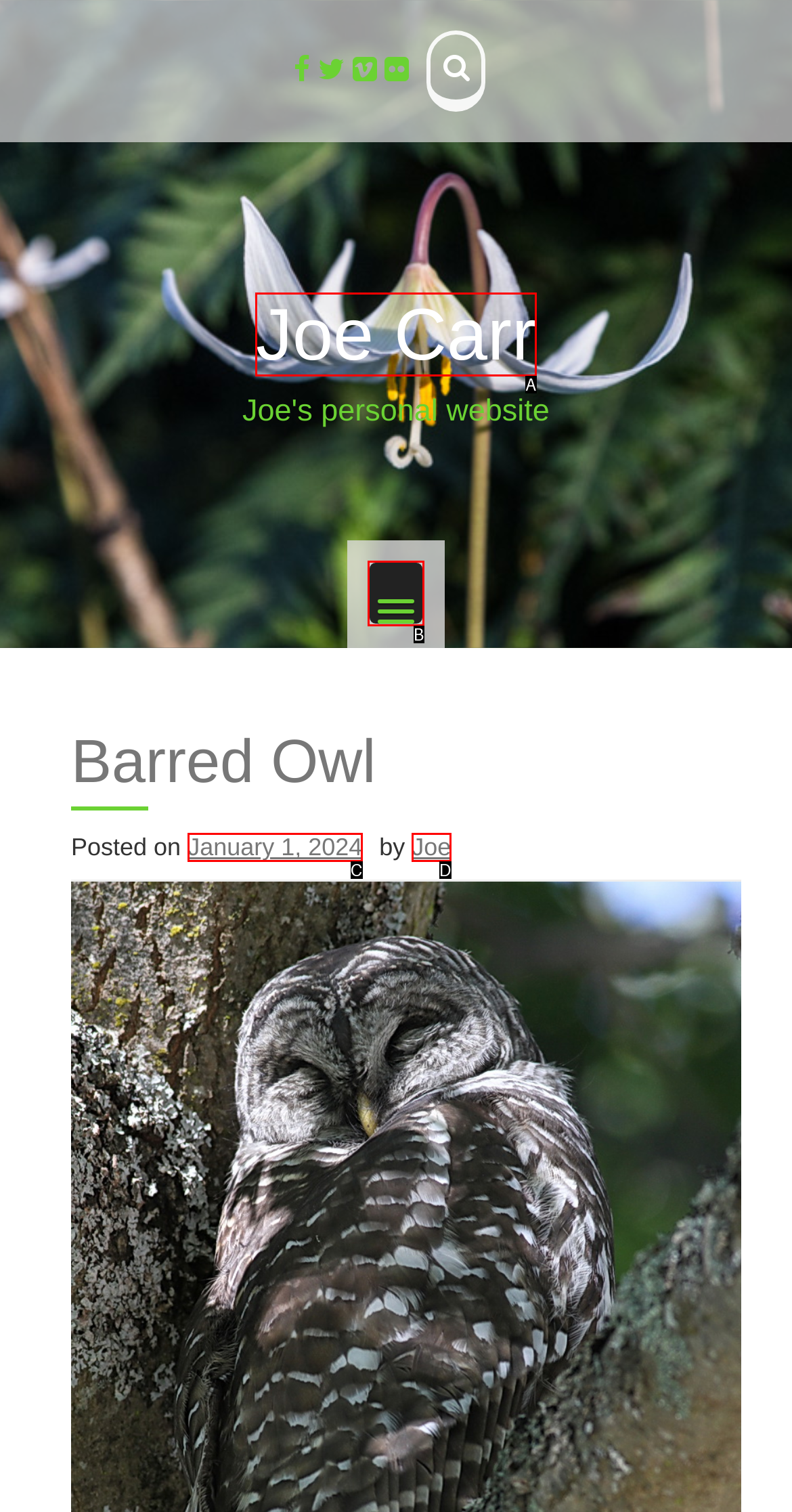From the choices given, find the HTML element that matches this description: January 1, 2024January 16, 2024. Answer with the letter of the selected option directly.

C